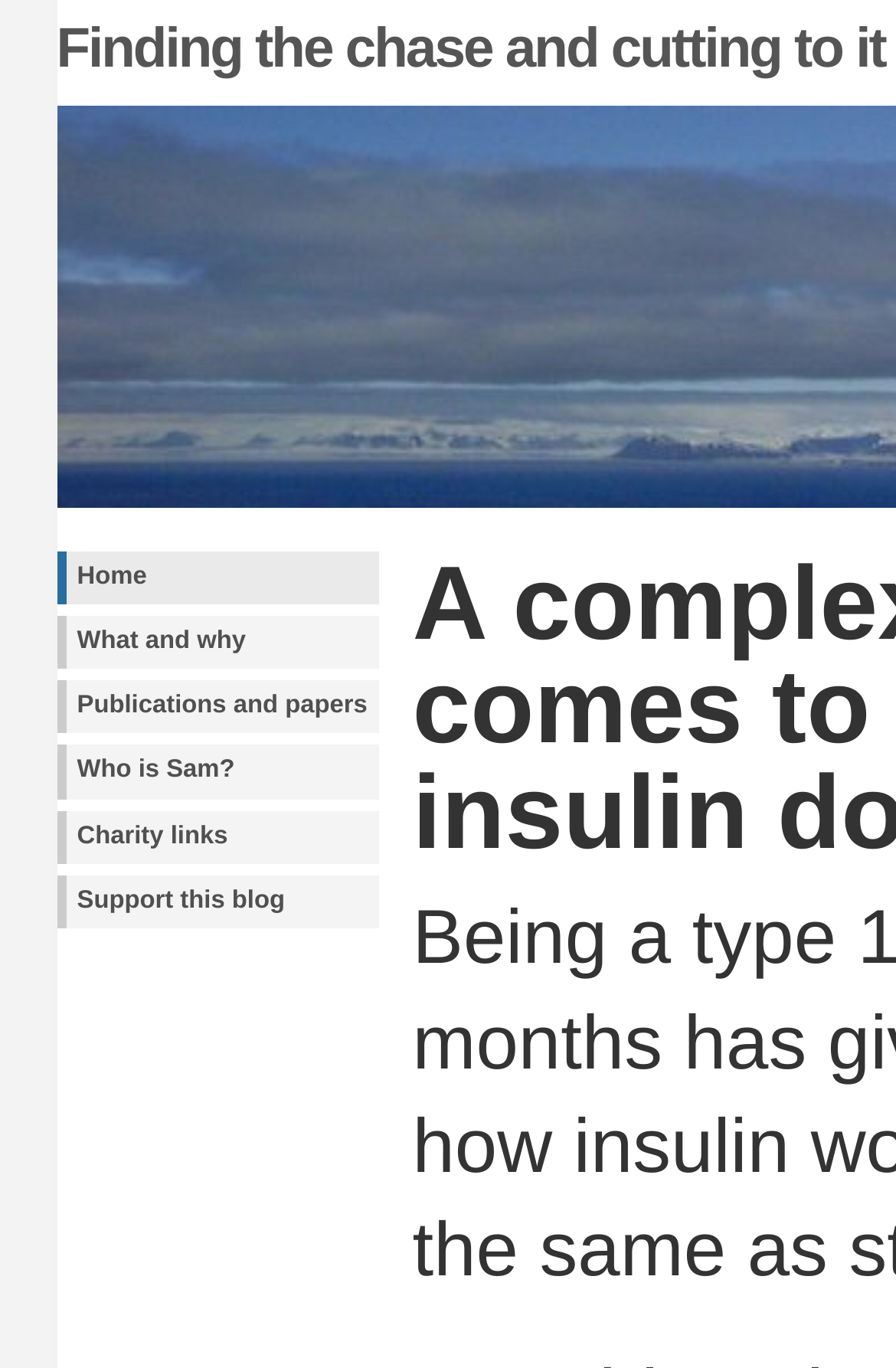Are there any links to external websites?
Look at the image and respond with a one-word or short-phrase answer.

Yes